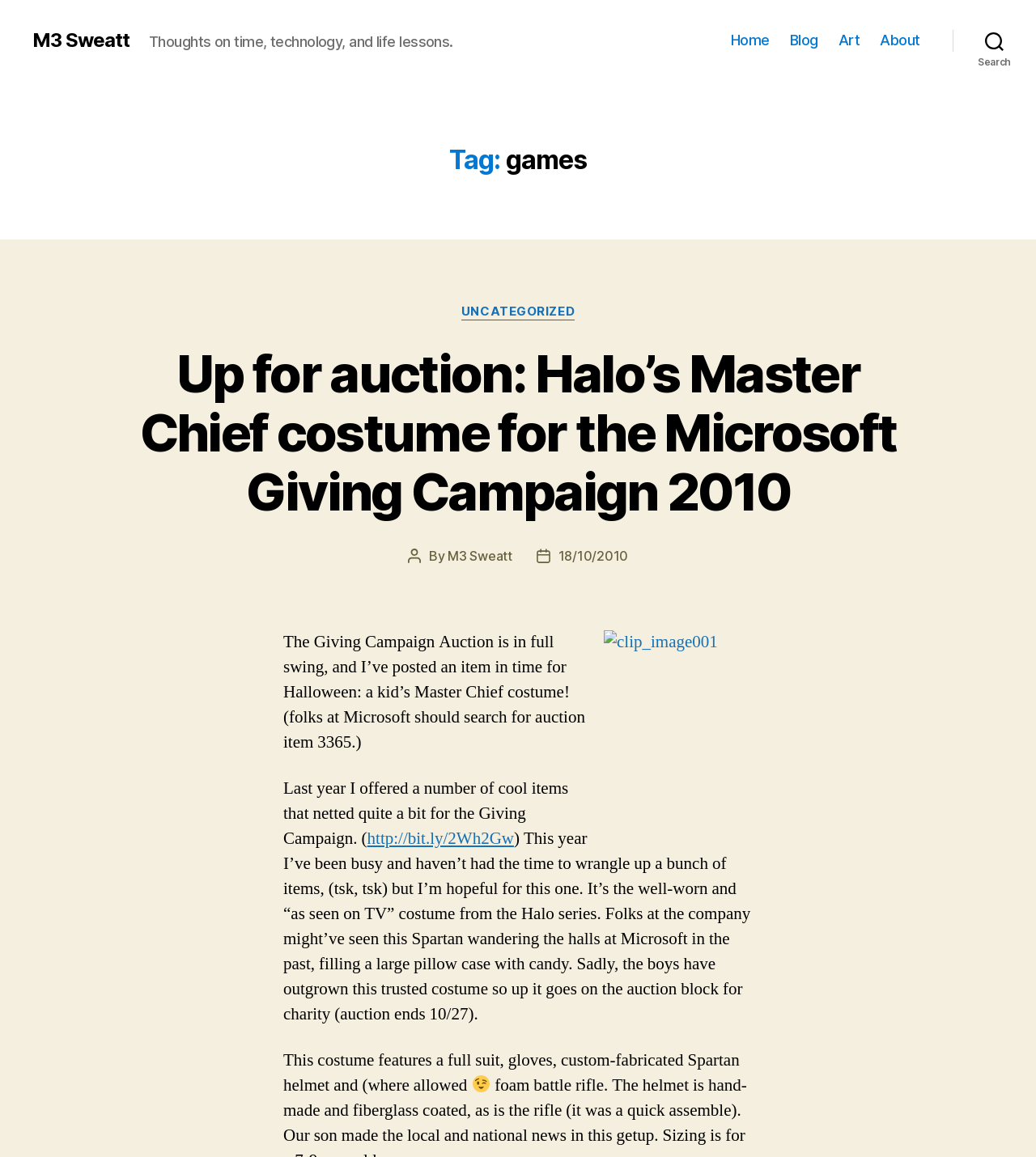Please use the details from the image to answer the following question comprehensively:
What is the category of this blog post?

The category of this blog post can be determined by looking at the 'Categories' section, which mentions 'UNCATEGORIZED'.